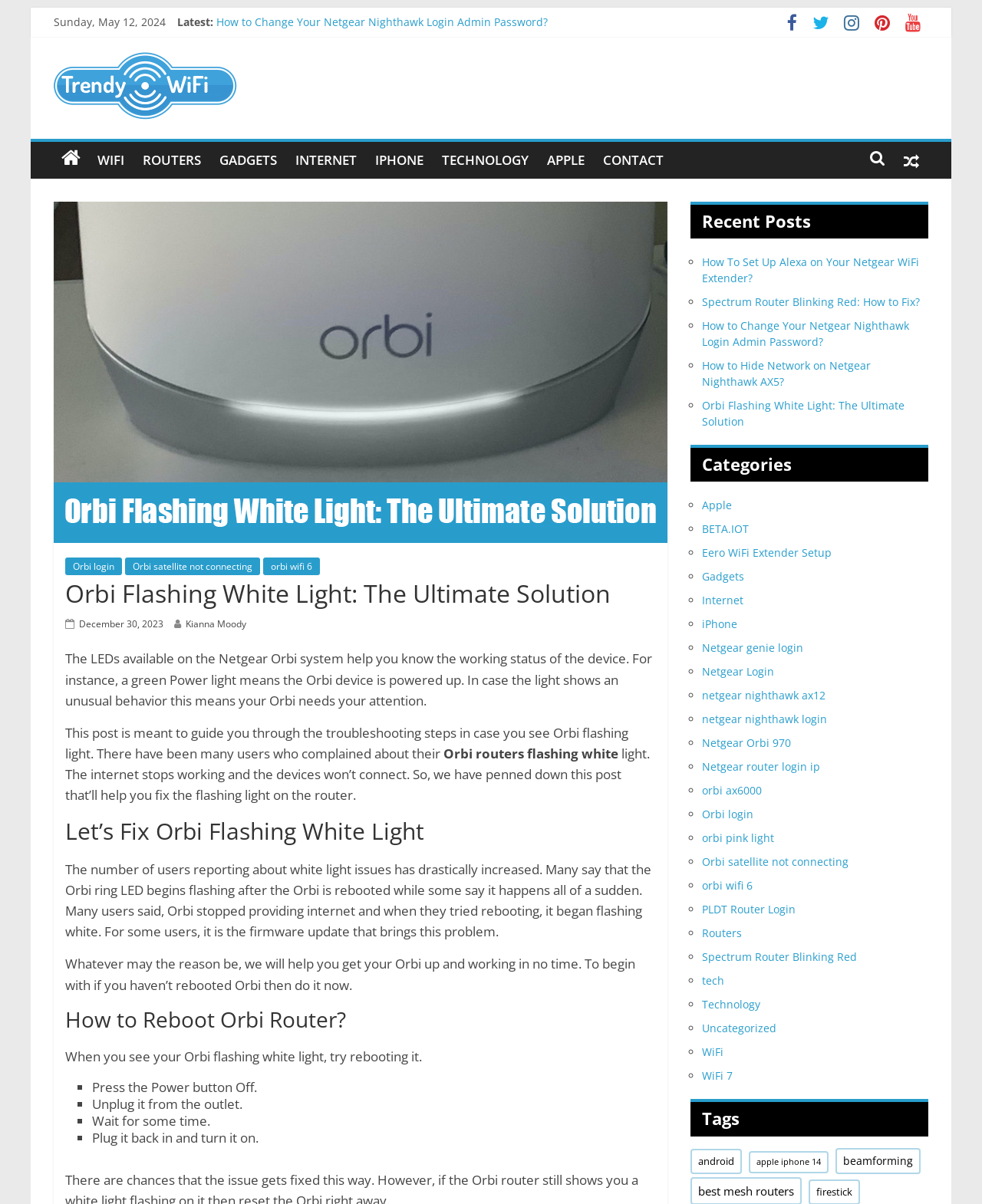Indicate the bounding box coordinates of the clickable region to achieve the following instruction: "Click on the 'CONTACT' link."

[0.605, 0.118, 0.685, 0.148]